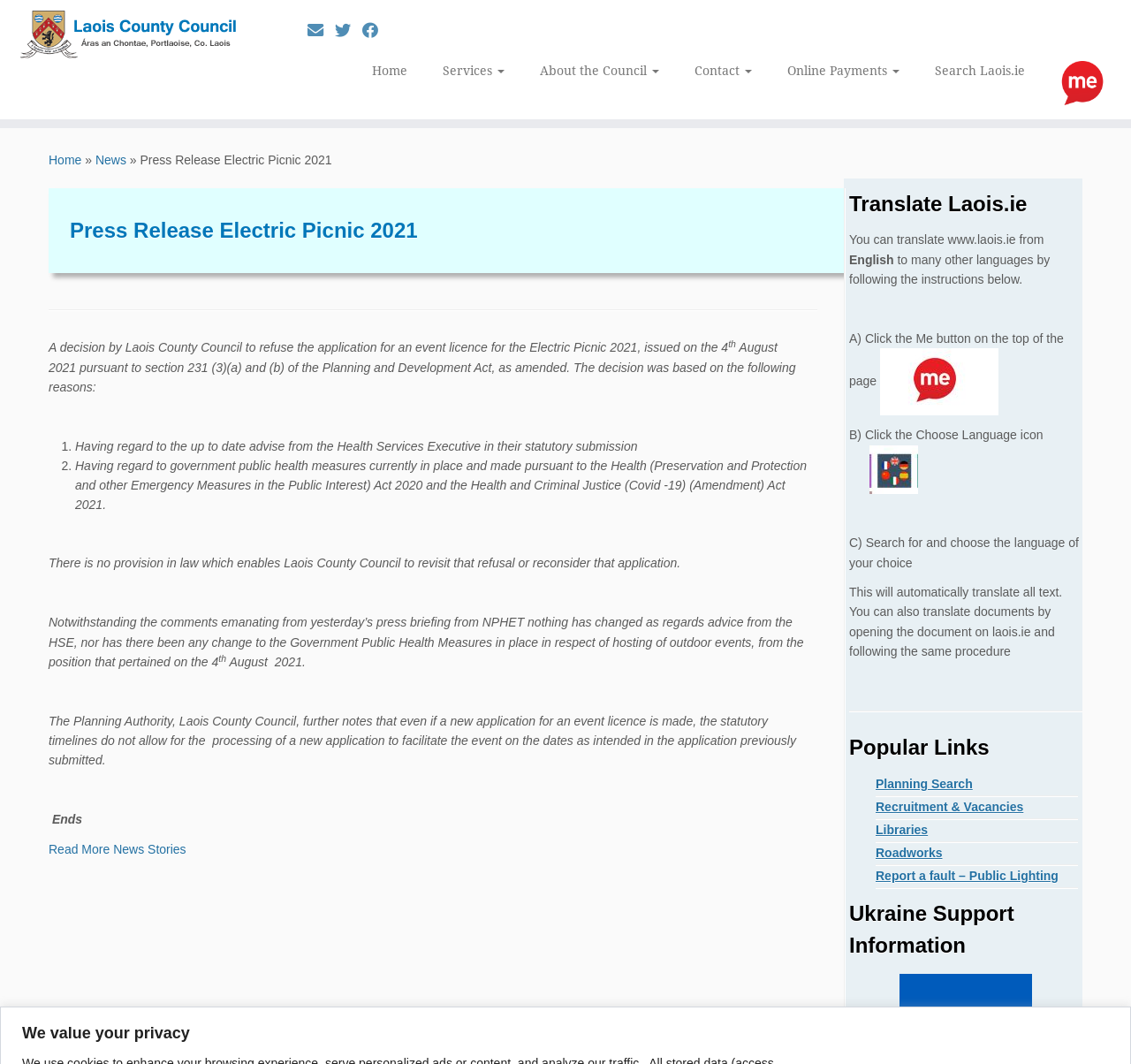Please provide a comprehensive answer to the question below using the information from the image: What is the purpose of the 'Translate Laois.ie' section?

The 'Translate Laois.ie' section provides instructions on how to translate the website from English to many other languages, allowing users to access the content in their preferred language.